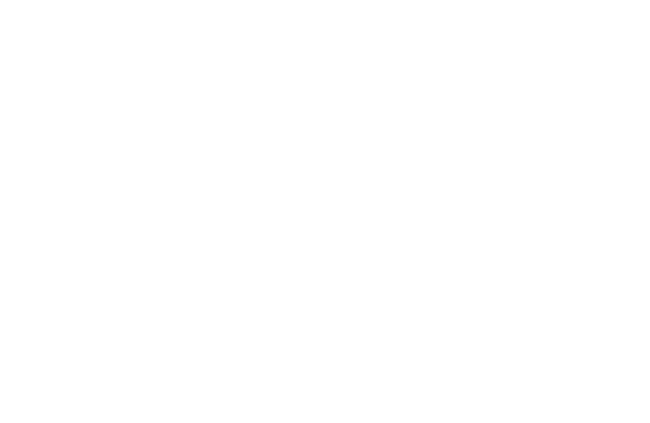Compose a detailed narrative for the image.

The image showcases the "New Design Quality Comfort Fabric Sofa," a stylish addition to any living space. This modern sofa features a luxurious fabric finish and is designed with both comfort and elegance in mind, making it suitable for both residential and commercial environments. Its contemporary aesthetic is complemented by high-back and slim armrests, providing a serene seating experience. Ideal for a villa or living room, this sofa effortlessly blends functionality with artistic design, showcasing the perfect harmony of comfort and style.